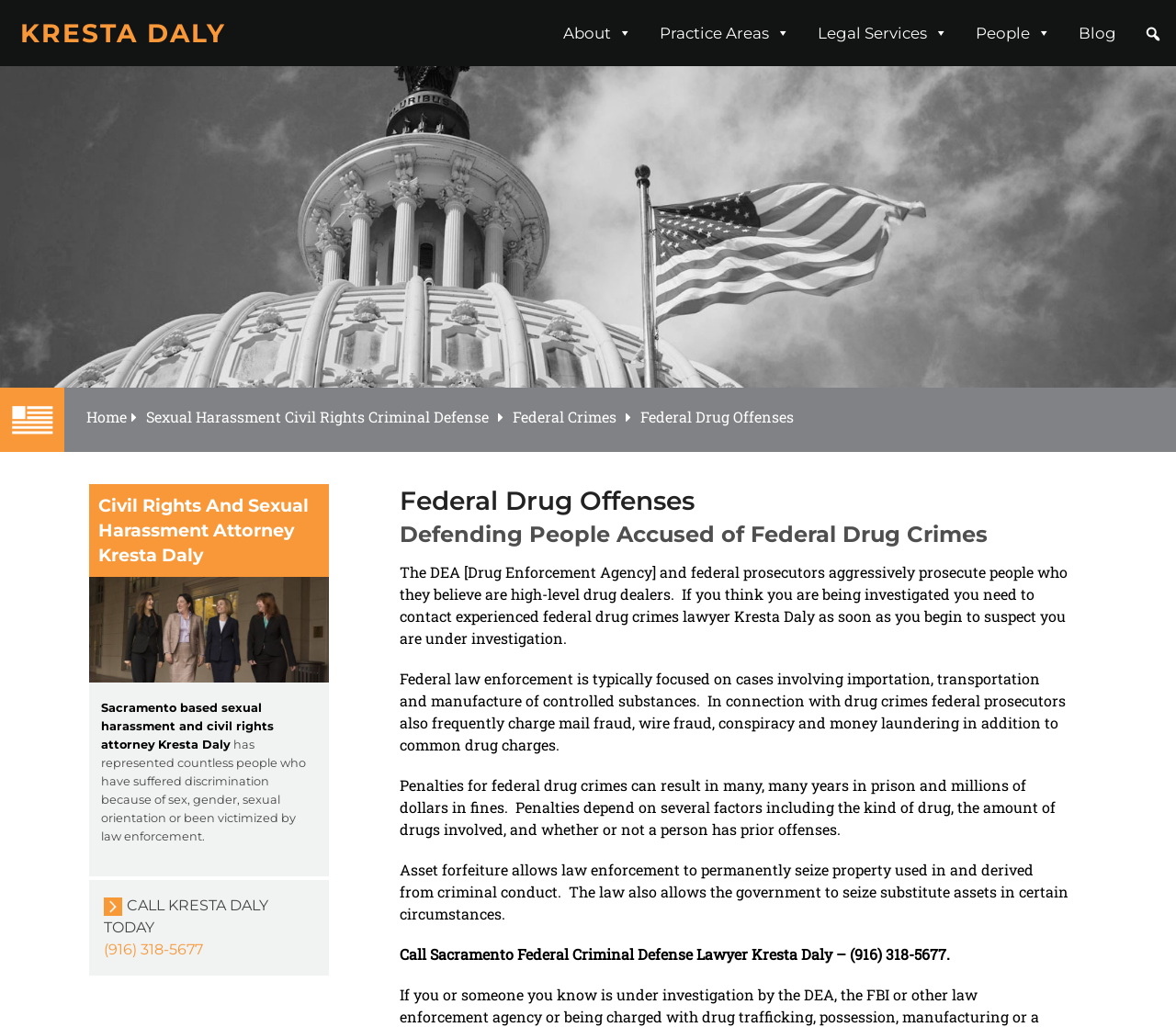Please locate the clickable area by providing the bounding box coordinates to follow this instruction: "Learn about Federal Crimes".

[0.436, 0.377, 0.524, 0.435]